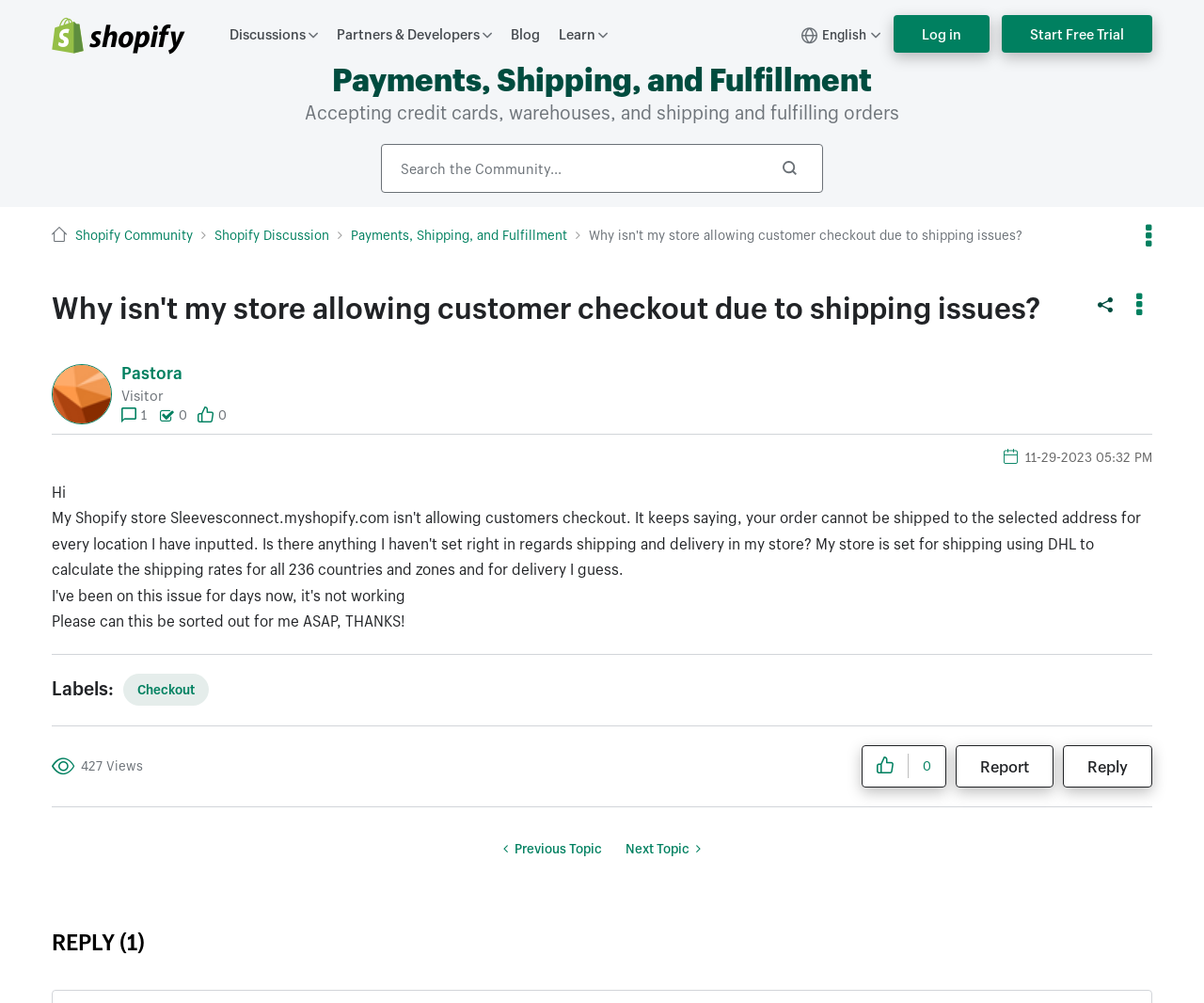What is the user's request?
Examine the webpage screenshot and provide an in-depth answer to the question.

The user is requesting that the issue be resolved as soon as possible, as indicated by the text 'Please can this be sorted out for me ASAP, THANKS!'.